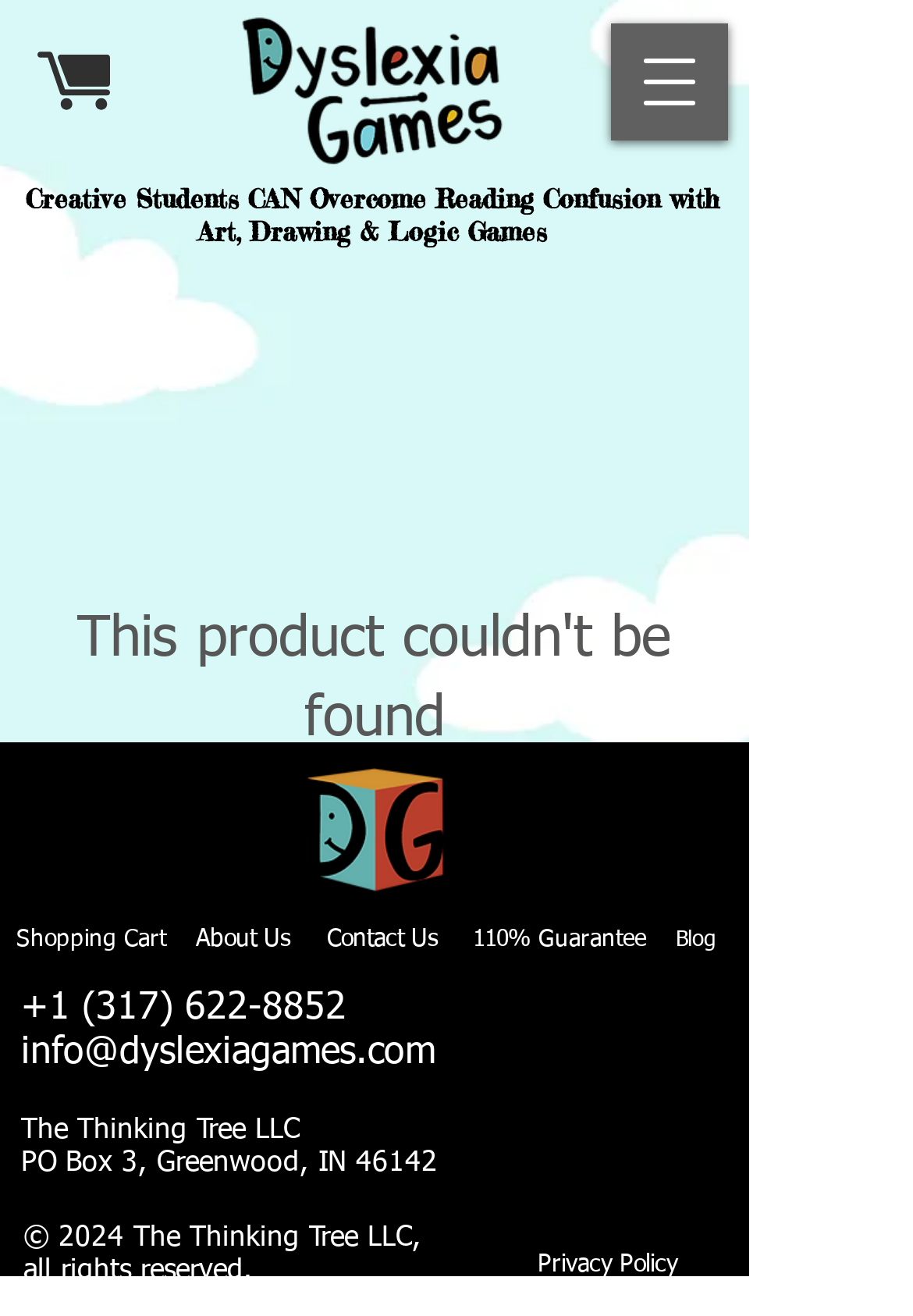How many links are there in the footer section?
Please answer the question with a detailed response using the information from the screenshot.

The footer section of the webpage contains 7 links, which are 'Shopping Cart', '110% Guarantee', 'About Us', 'Contact Us', 'Blog', 'Privacy Policy', and a phone number link.